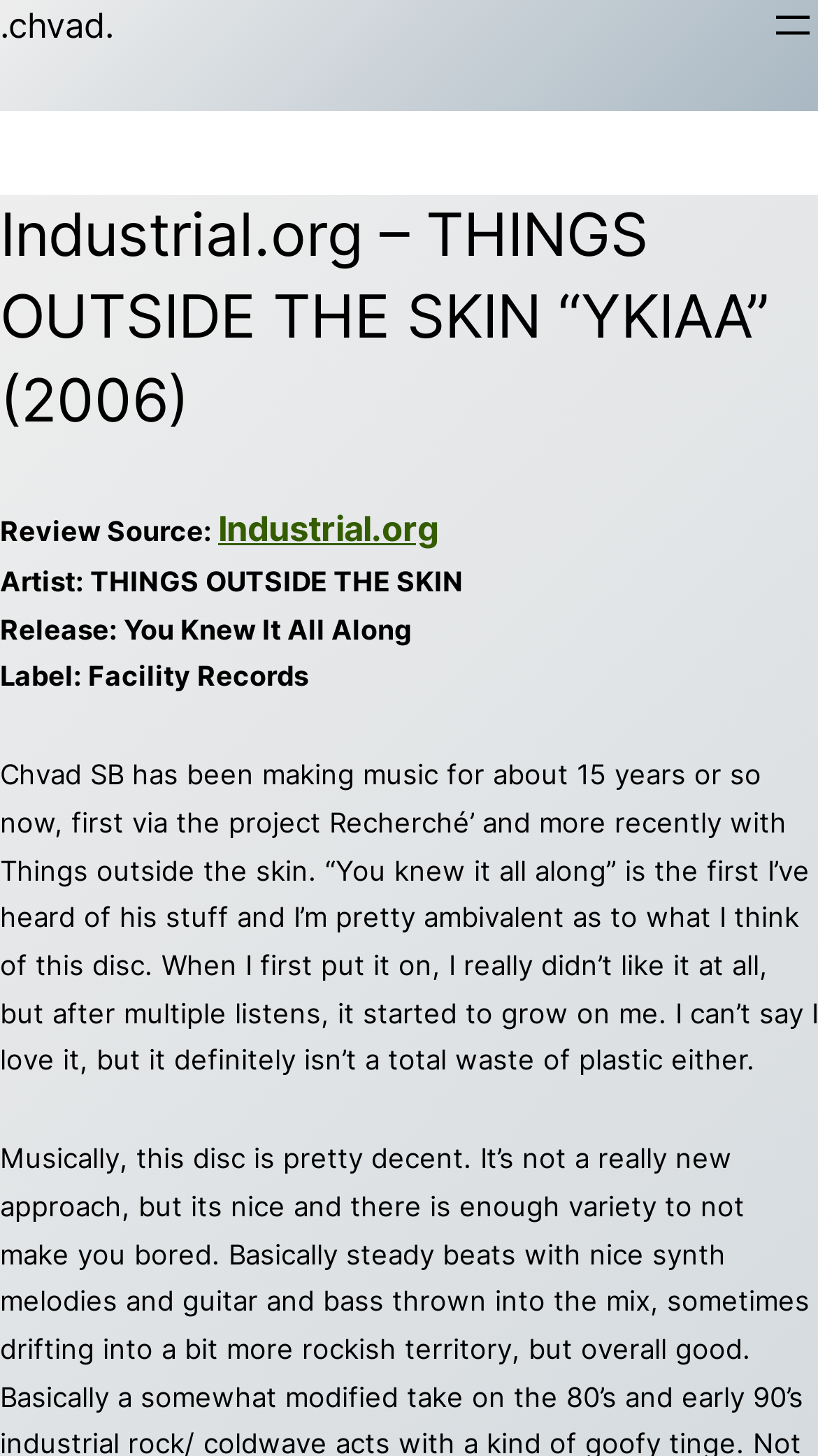How long has Chvad SB been making music?
Give a single word or phrase answer based on the content of the image.

about 15 years